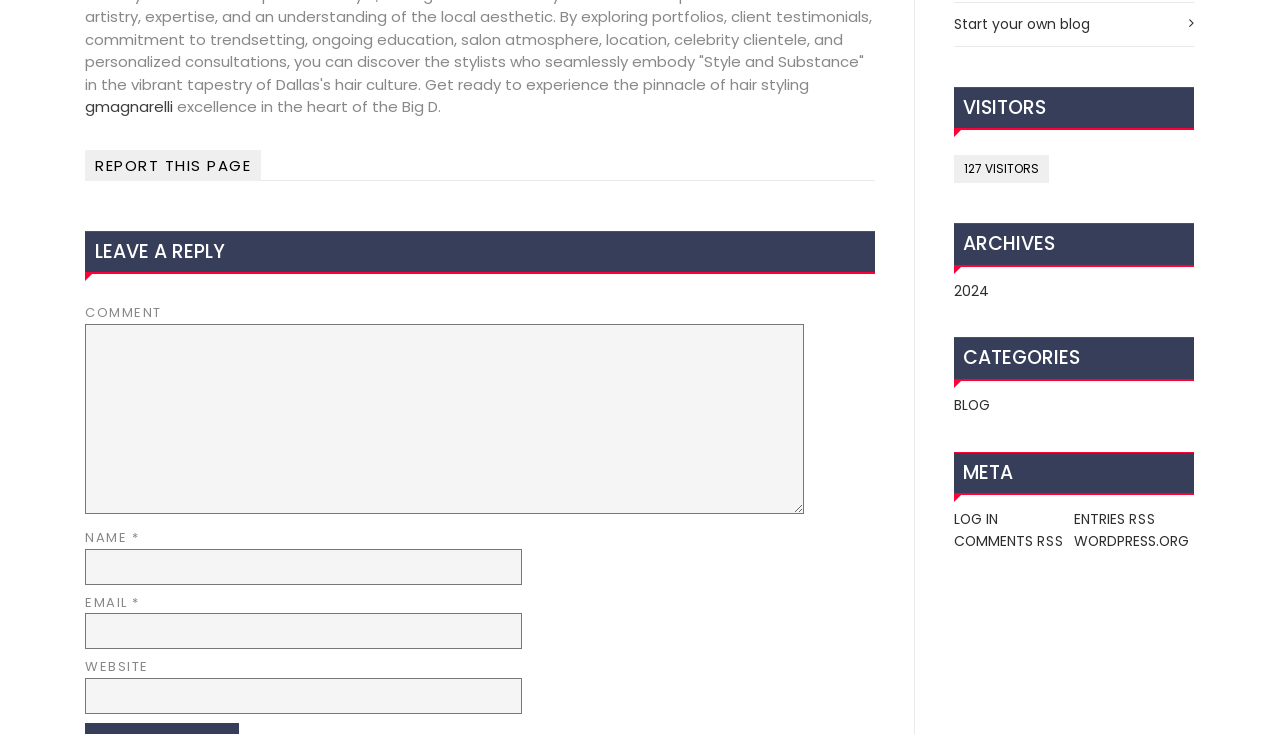What is the purpose of the '*' symbol next to the 'NAME' textbox?
Observe the image and answer the question with a one-word or short phrase response.

required field